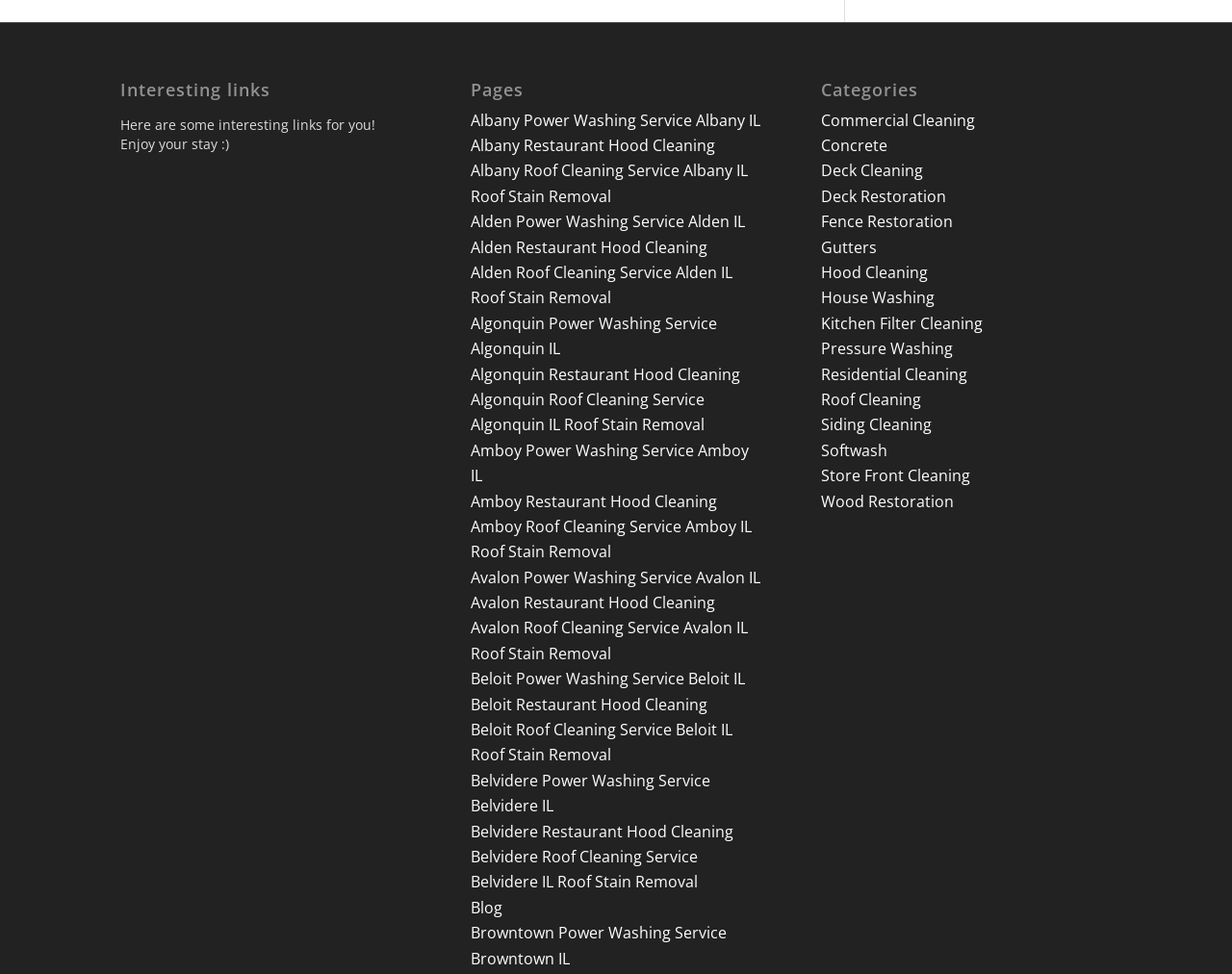Pinpoint the bounding box coordinates of the area that should be clicked to complete the following instruction: "View Belvidere Roof Cleaning Service Belvidere IL Roof Stain Removal". The coordinates must be given as four float numbers between 0 and 1, i.e., [left, top, right, bottom].

[0.382, 0.869, 0.566, 0.916]